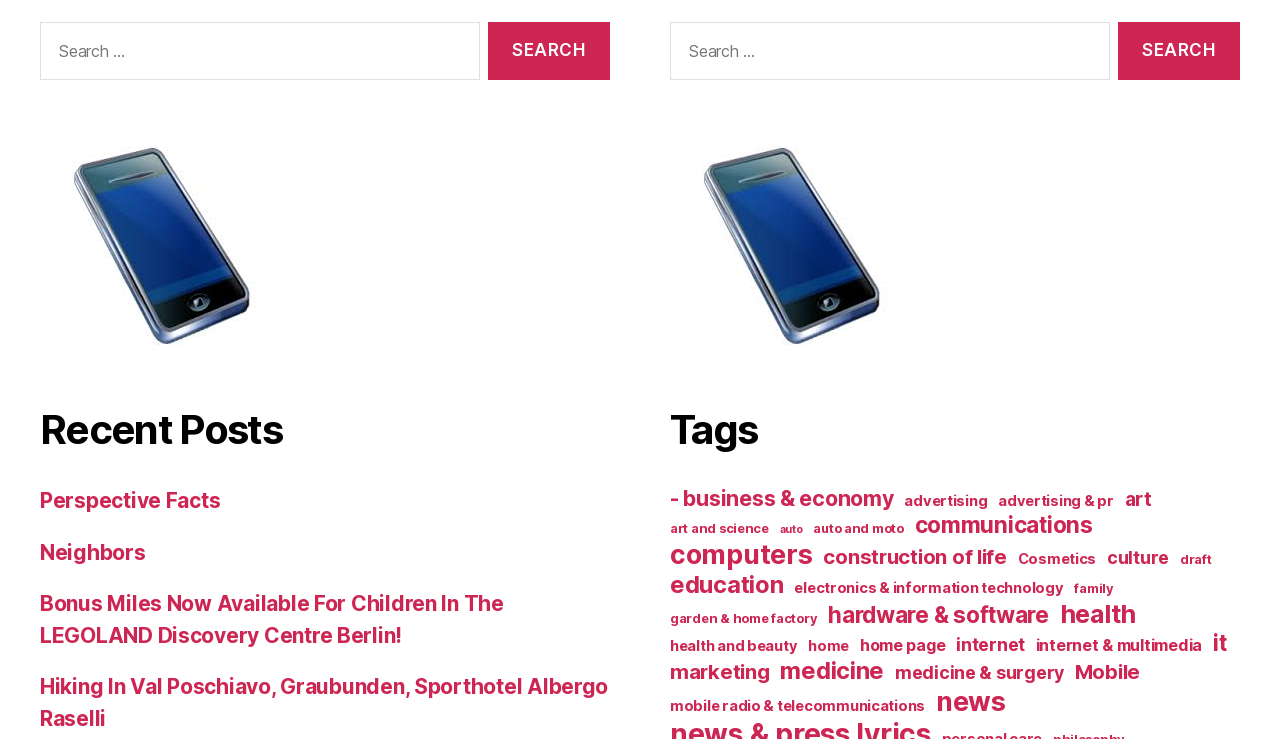Based on what you see in the screenshot, provide a thorough answer to this question: What categories are listed under 'Tags'?

Under the heading 'Tags', there are several links listed, such as '- business & economy', 'advertising', 'art', and many others. These links appear to be categories or topics, suggesting that the webpage is organized by these categories.